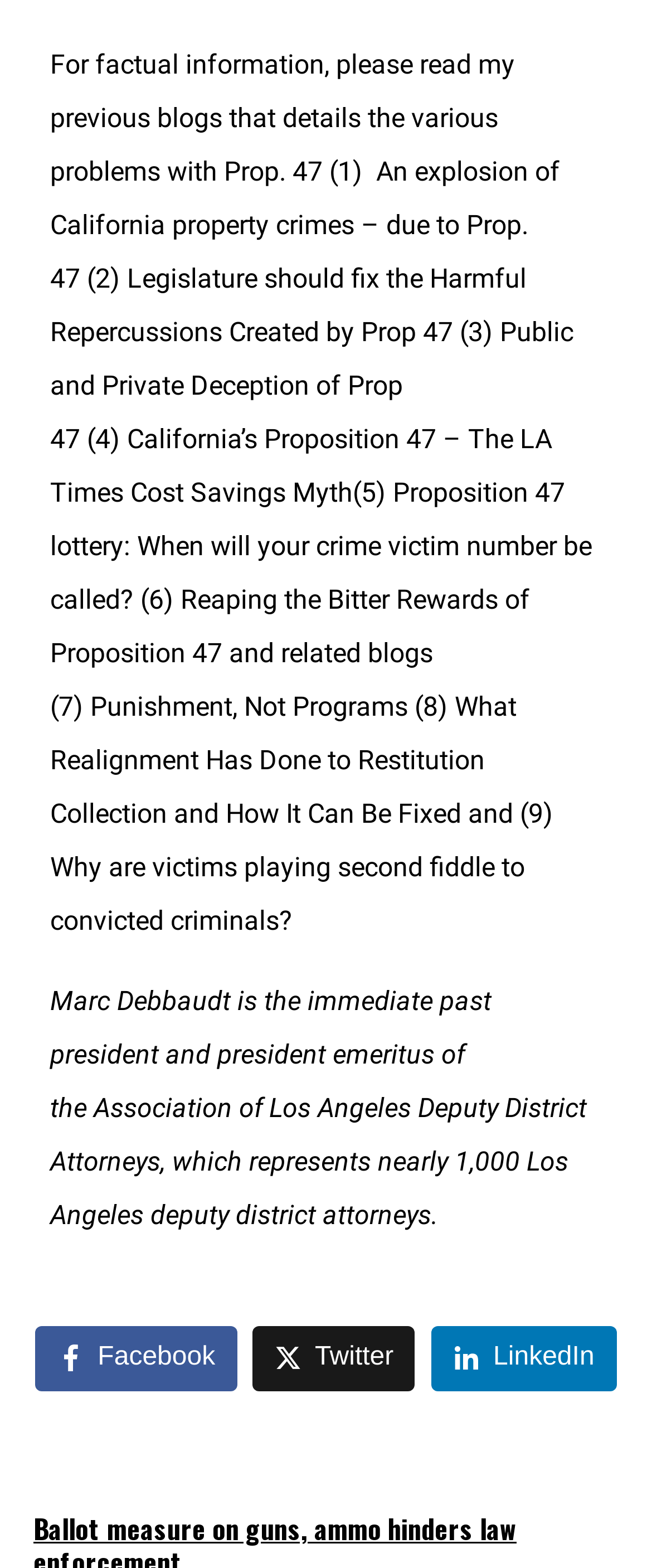Find the bounding box coordinates of the clickable area required to complete the following action: "Click on the 'Uncertainty' link".

None